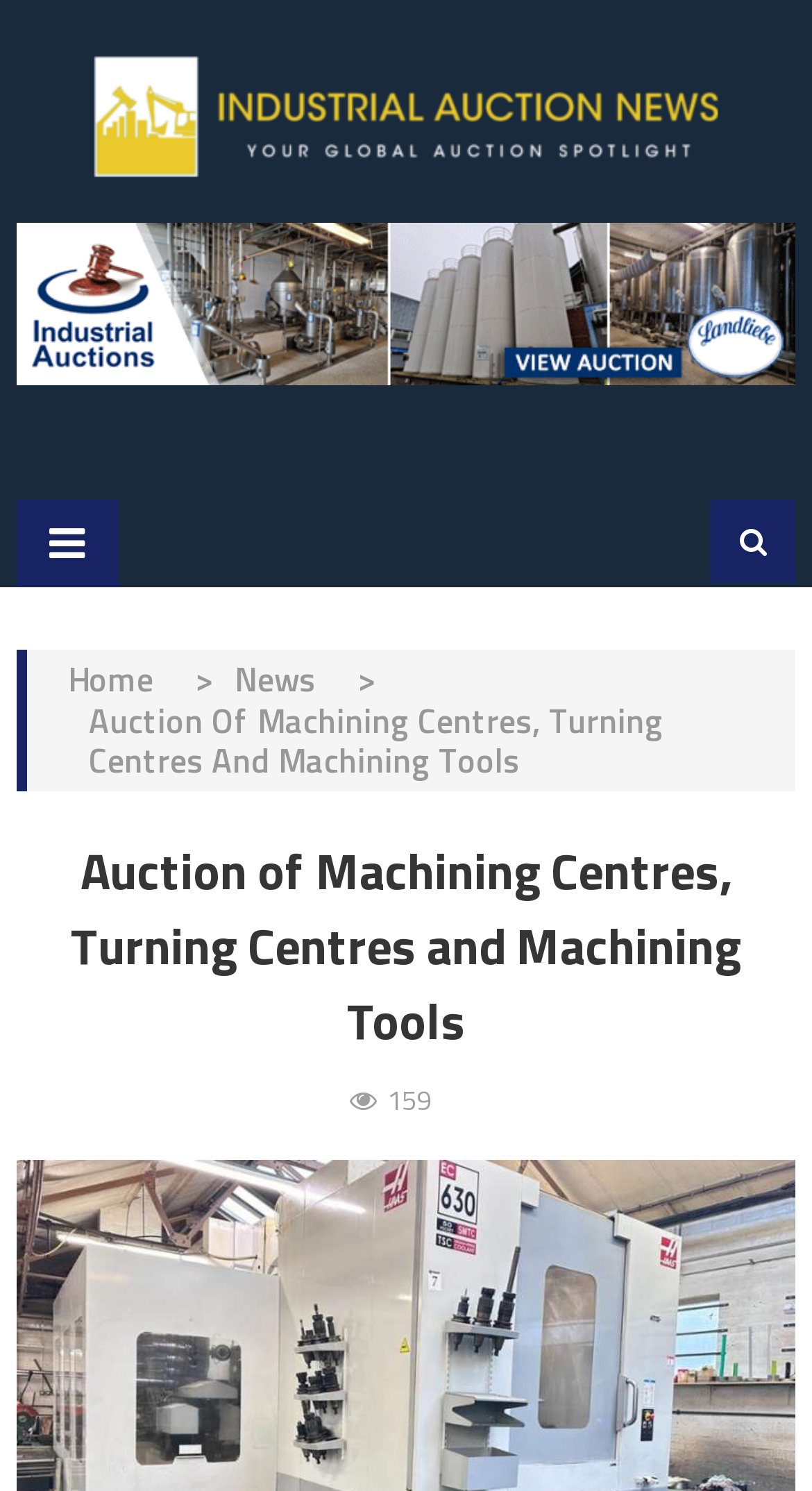Please respond to the question using a single word or phrase:
What is the navigation menu item after 'Home'?

News